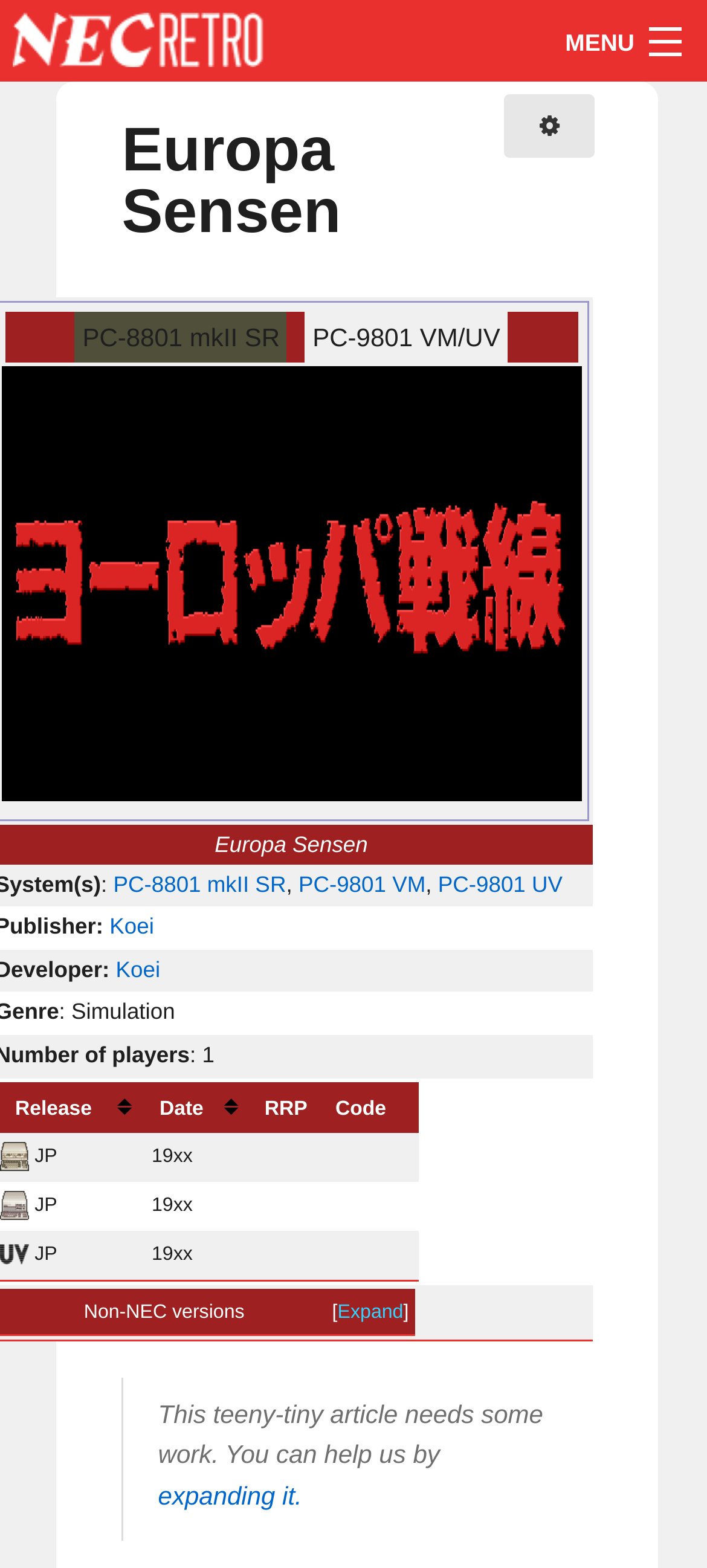Please locate the bounding box coordinates of the element that should be clicked to complete the given instruction: "Search NEC Retro".

[0.013, 0.213, 0.526, 0.246]